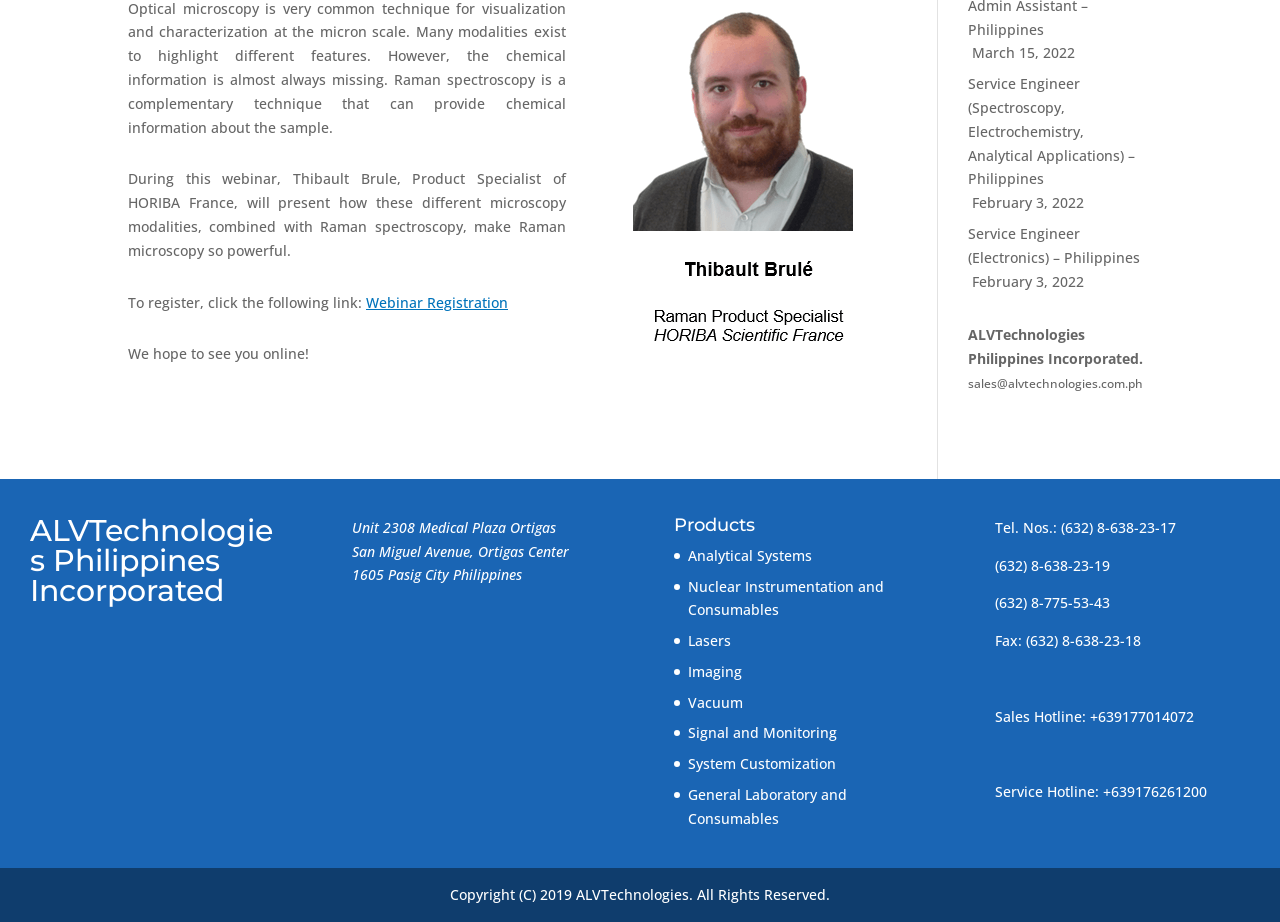Determine the bounding box coordinates (top-left x, top-left y, bottom-right x, bottom-right y) of the UI element described in the following text: Kingston, Ontario, Canada

None